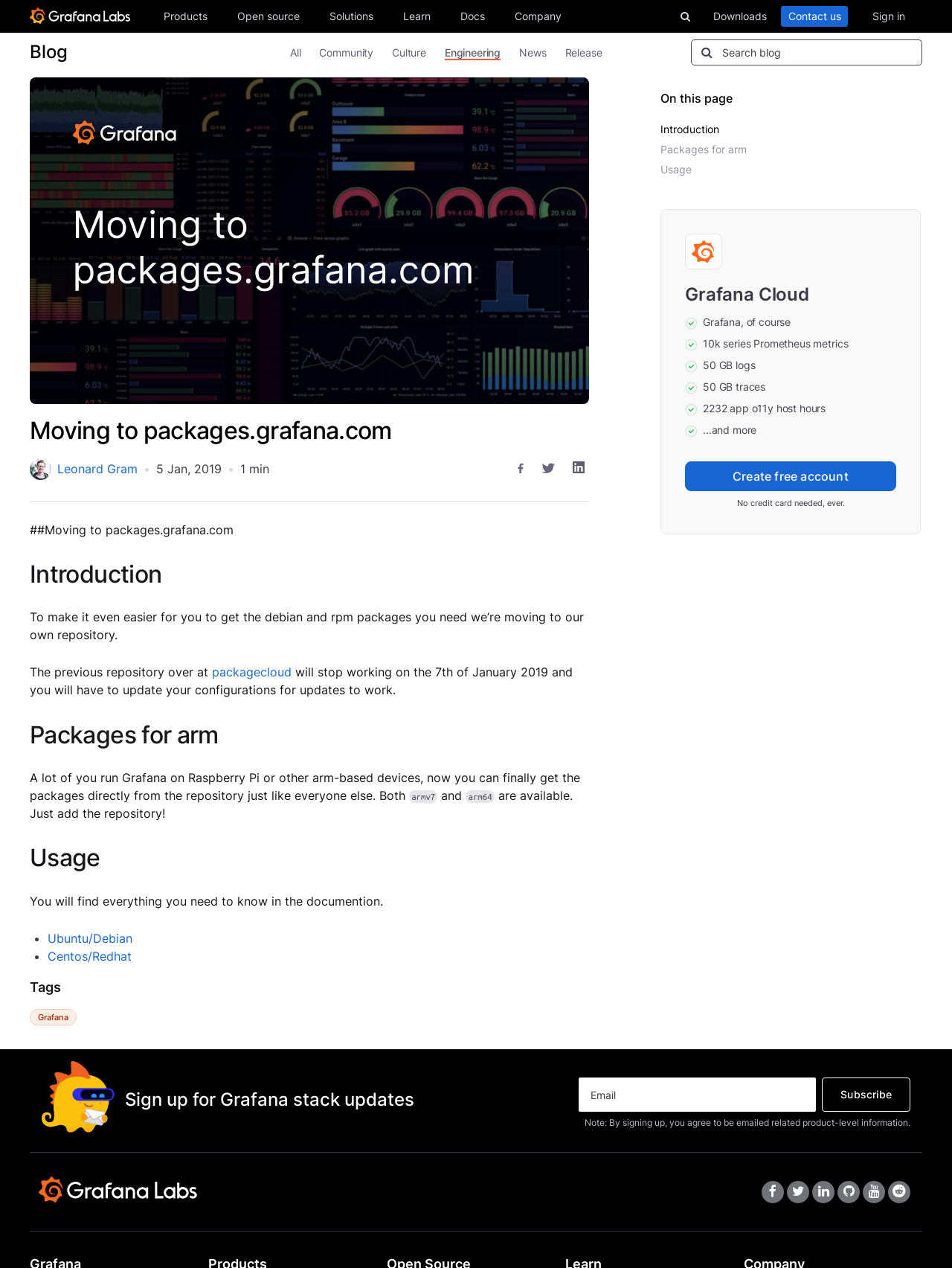Determine and generate the text content of the webpage's headline.

Moving to packages.grafana.com